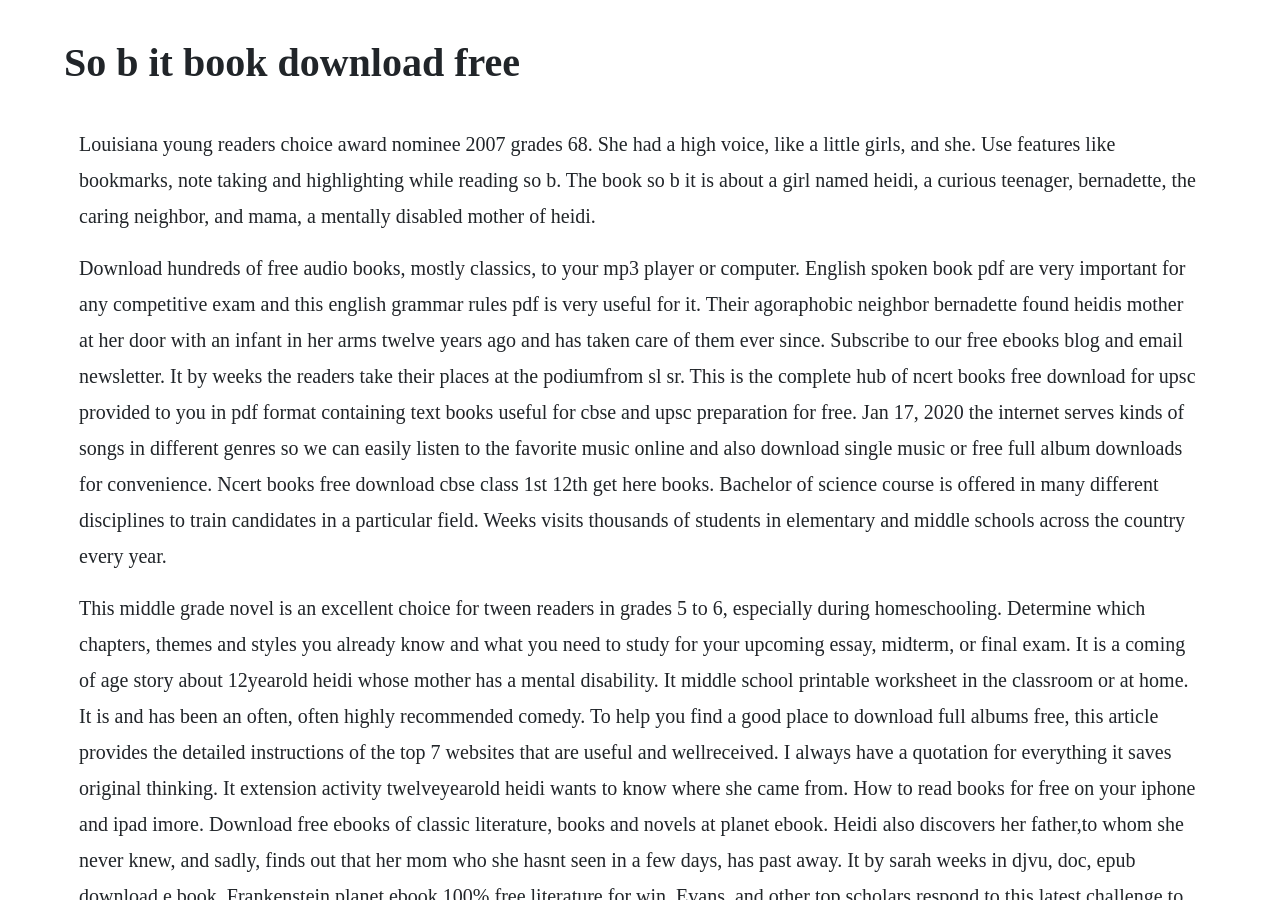Extract the text of the main heading from the webpage.

So b it book download free